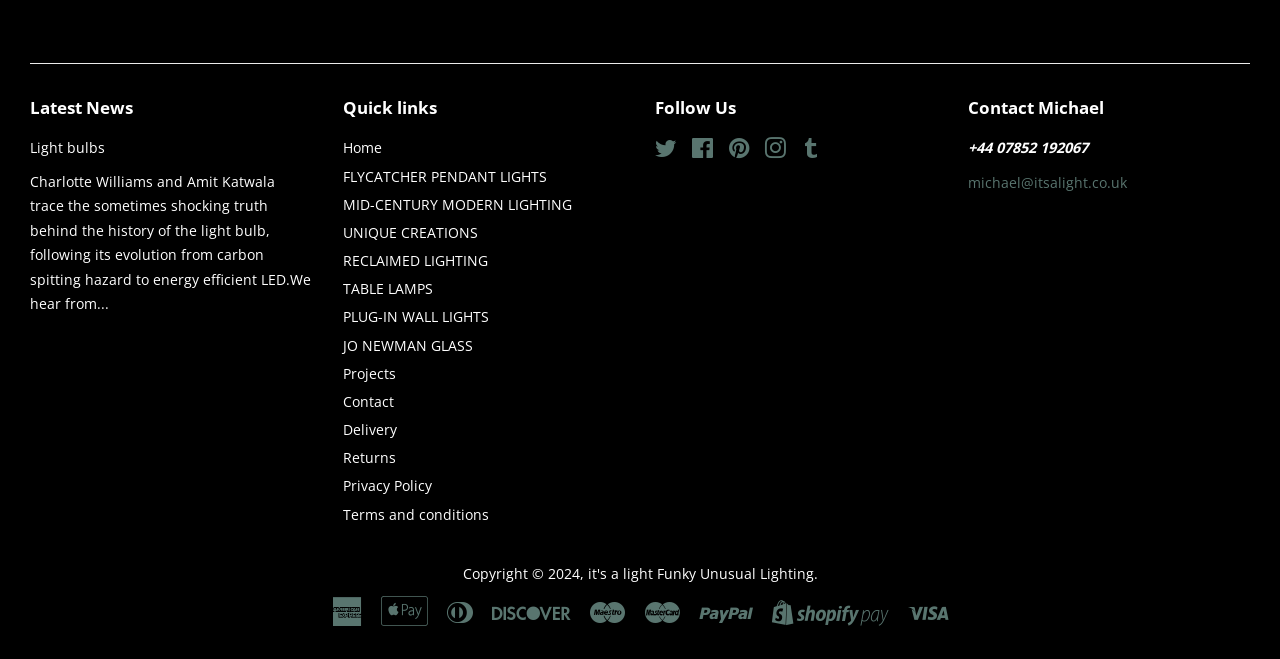Find the bounding box coordinates for the element that must be clicked to complete the instruction: "Go to 'Home' page". The coordinates should be four float numbers between 0 and 1, indicated as [left, top, right, bottom].

[0.268, 0.21, 0.298, 0.239]